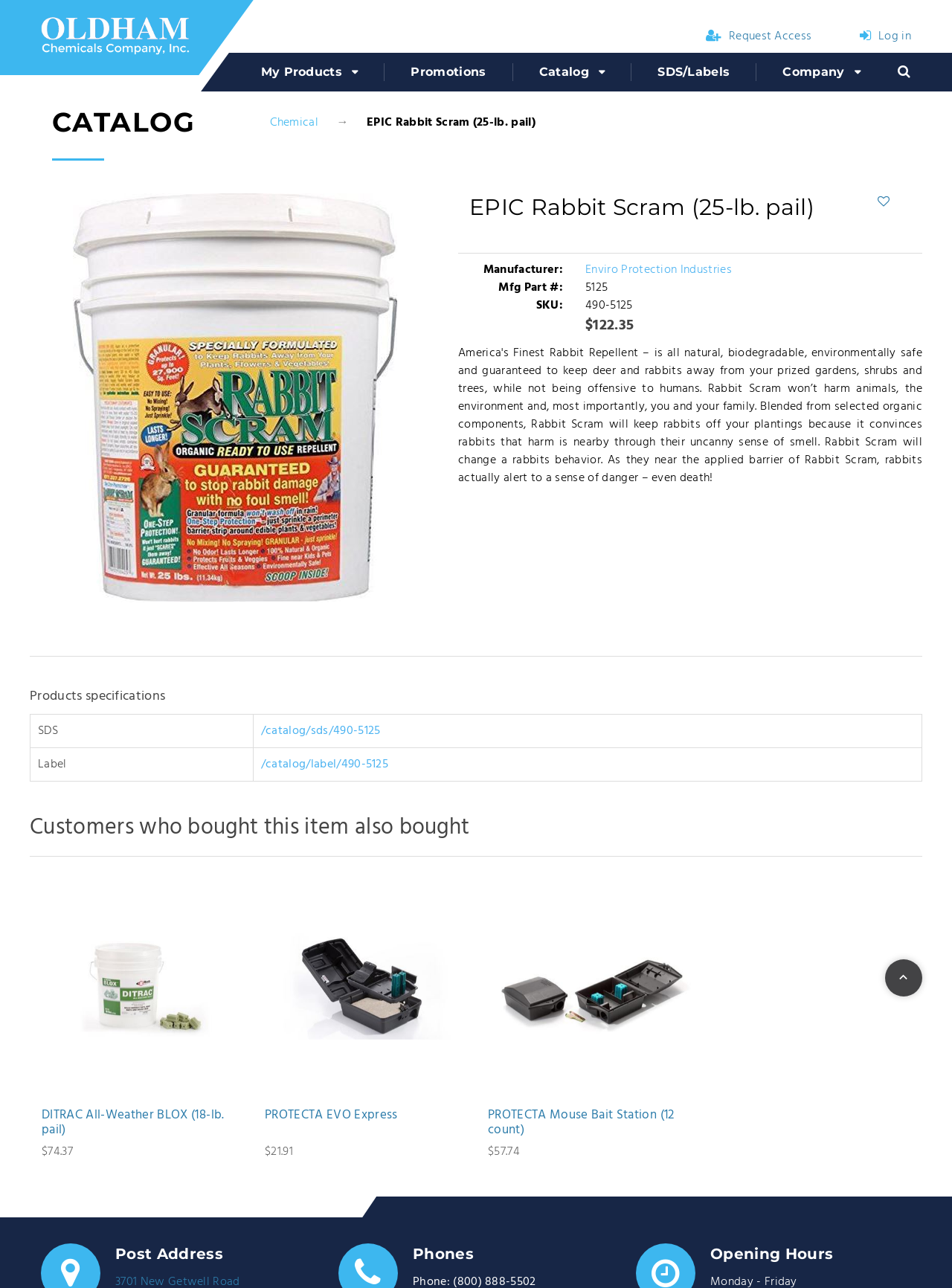Locate the bounding box coordinates of the element to click to perform the following action: 'View the picture of EPIC Rabbit Scram (25-lb. pail)'. The coordinates should be given as four float values between 0 and 1, in the form of [left, top, right, bottom].

[0.077, 0.15, 0.417, 0.468]